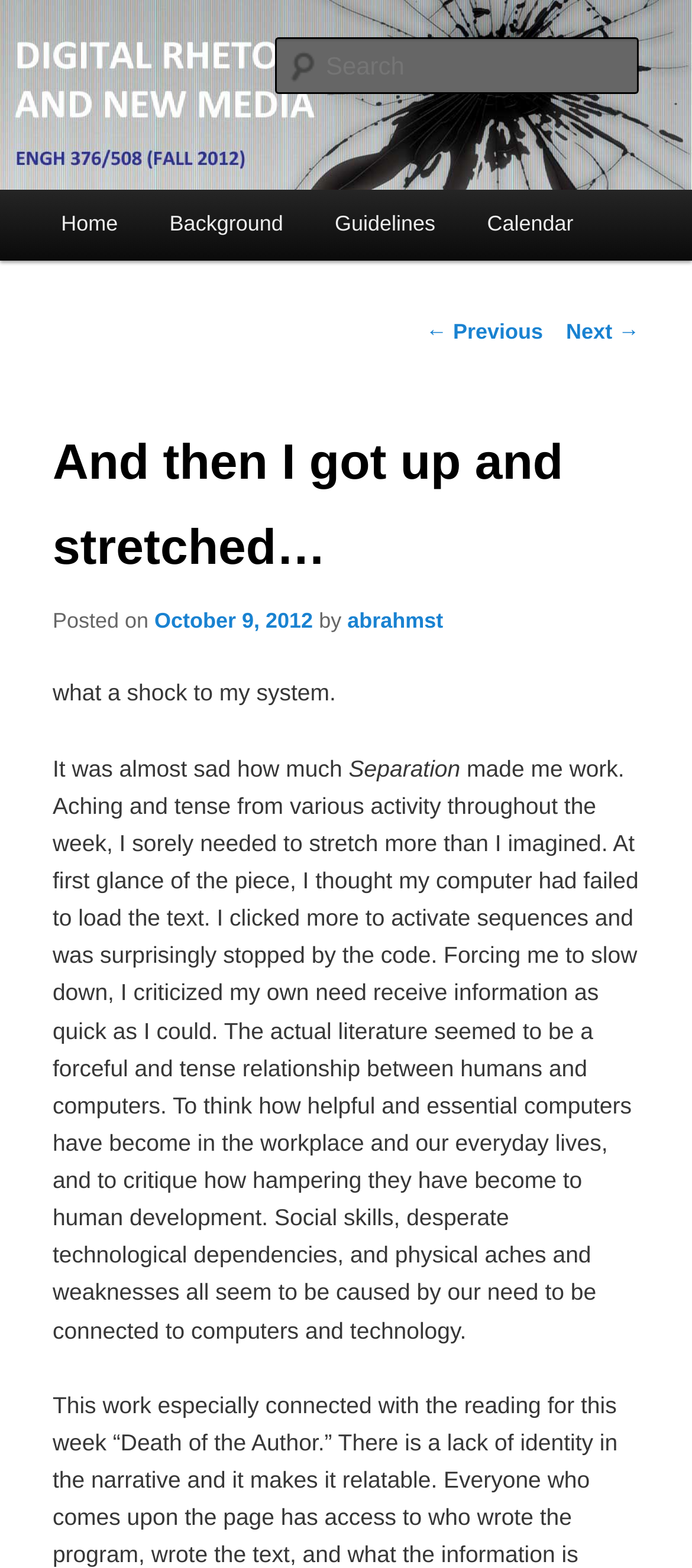Extract the main headline from the webpage and generate its text.

Digital Rhetoric and New Media